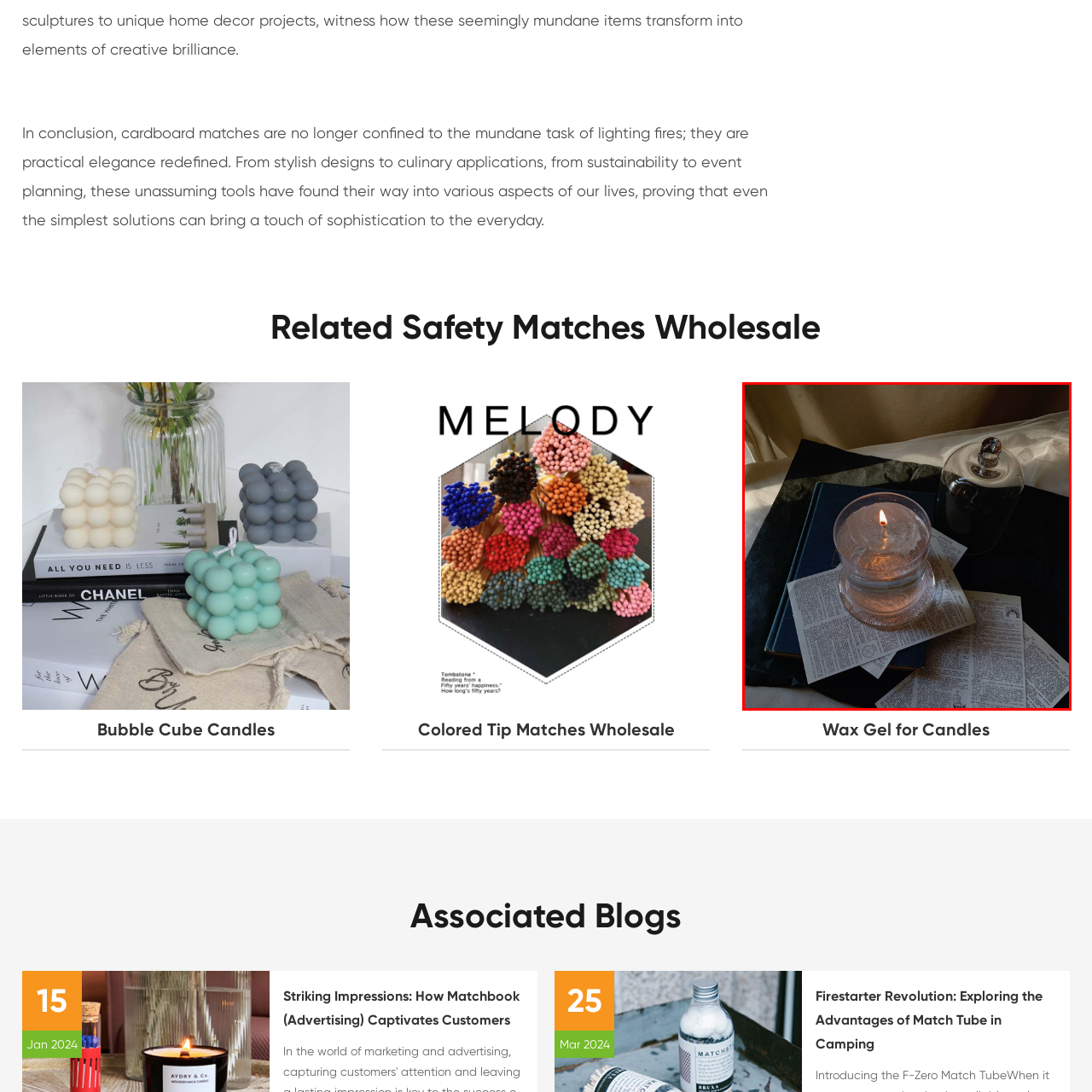Offer a detailed explanation of the elements found within the defined red outline.

The image captures a serene and aesthetically pleasing scene featuring a candle placed in a clear glass holder, radiating a gentle glow. The candle is situated on a background of dark, textured fabric that accentuates the warmth of the flame. Nearby, an elegant cloche glass dome contains what appears to be a dark, mysterious object, adding a touch of intrigue to the composition. Surrounding these items are scattered pages from a vintage book, their antique print lending a nostalgic charm. This arrangement not only highlights the beauty of simple elements but also suggests a cozy, stylish atmosphere, blending elements of elegance and practicality that can inspire various decorative themes.